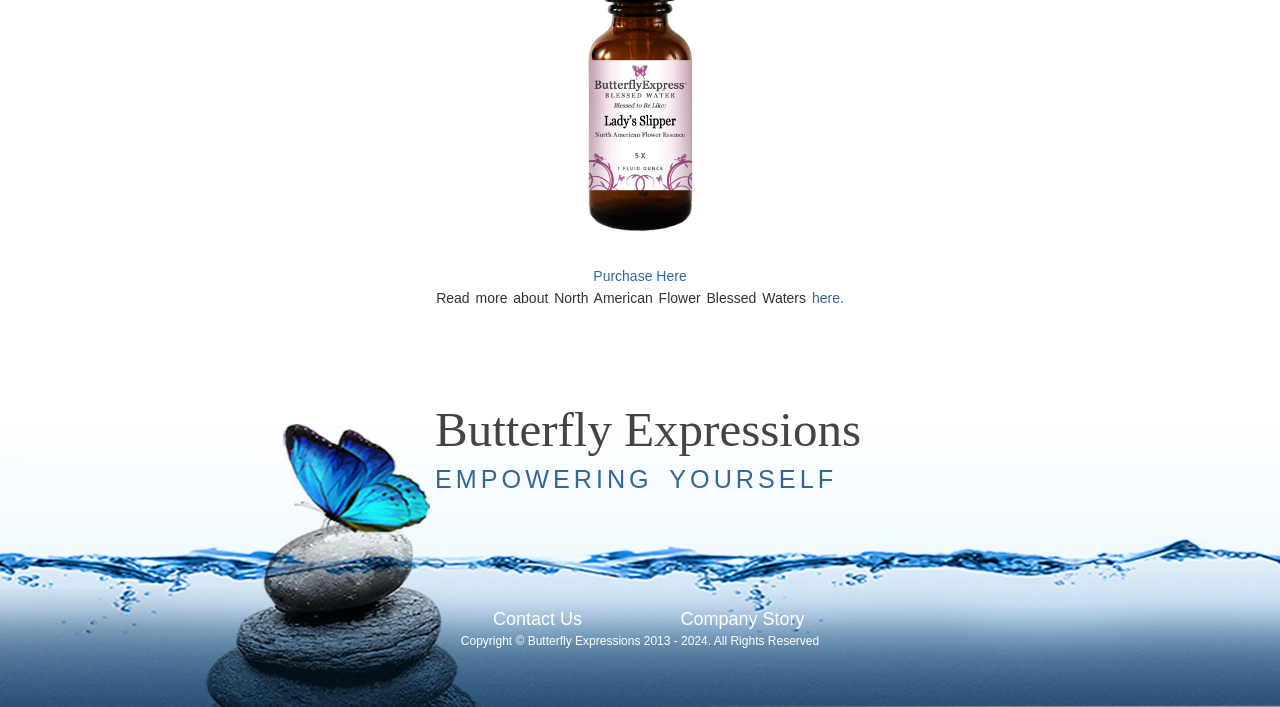Given the following UI element description: "Company Story", find the bounding box coordinates in the webpage screenshot.

[0.524, 0.855, 0.636, 0.897]